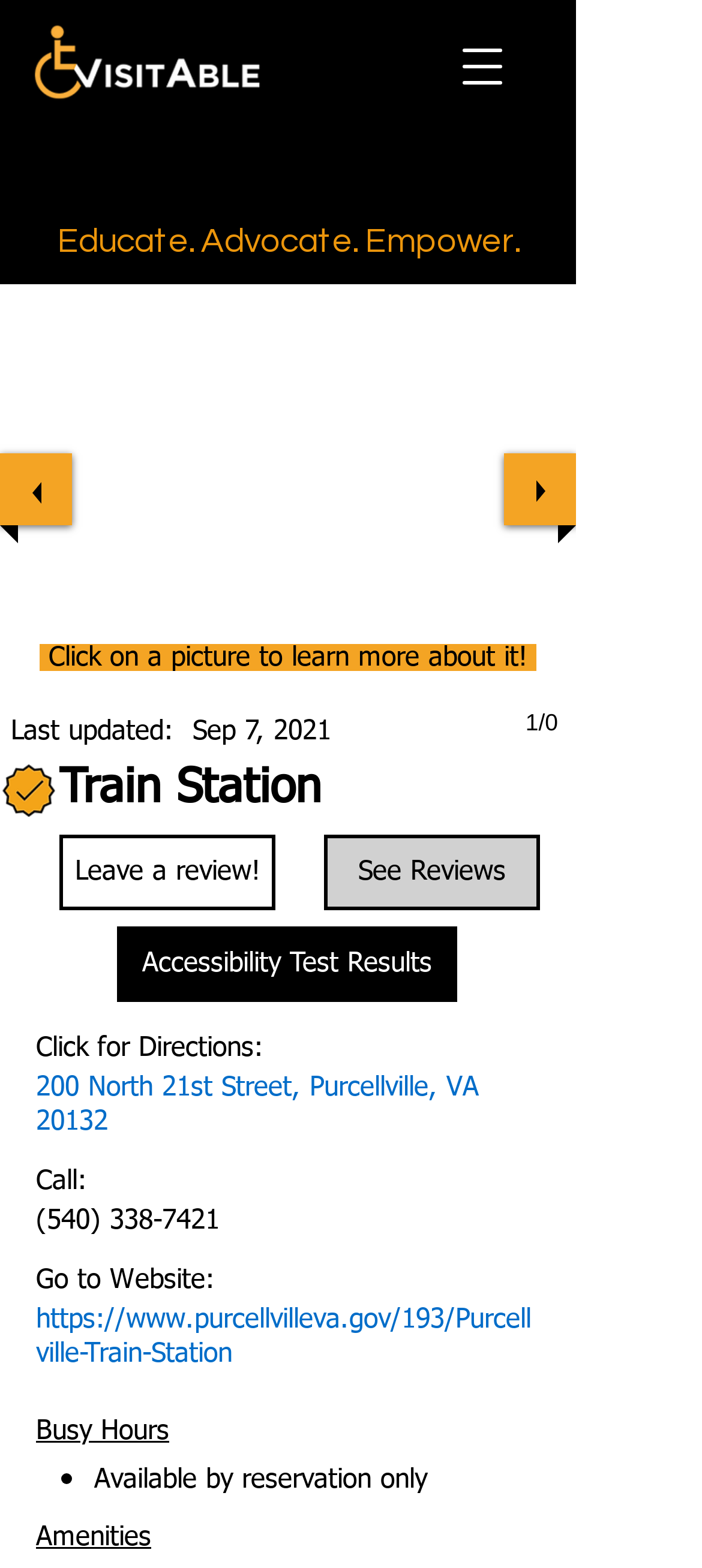For the given element description Entire body workout:, determine the bounding box coordinates of the UI element. The coordinates should follow the format (top-left x, top-left y, bottom-right x, bottom-right y) and be within the range of 0 to 1.

None